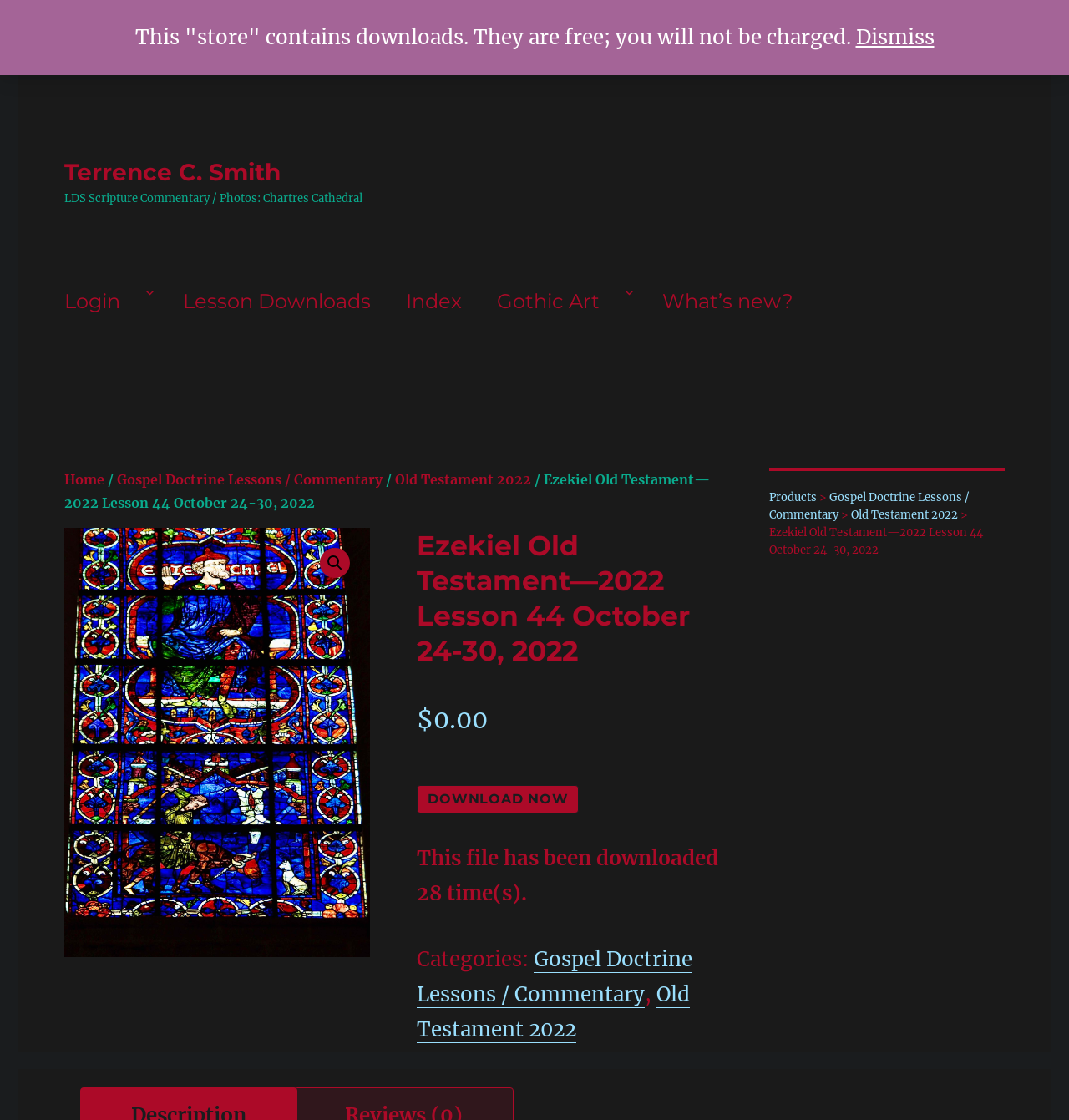What is the author of the lesson?
Look at the image and answer the question using a single word or phrase.

Terrence C. Smith